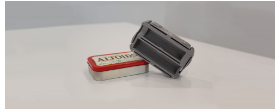Provide a brief response to the question below using one word or phrase:
What is the style of the backdrop in the image?

Minimalistic